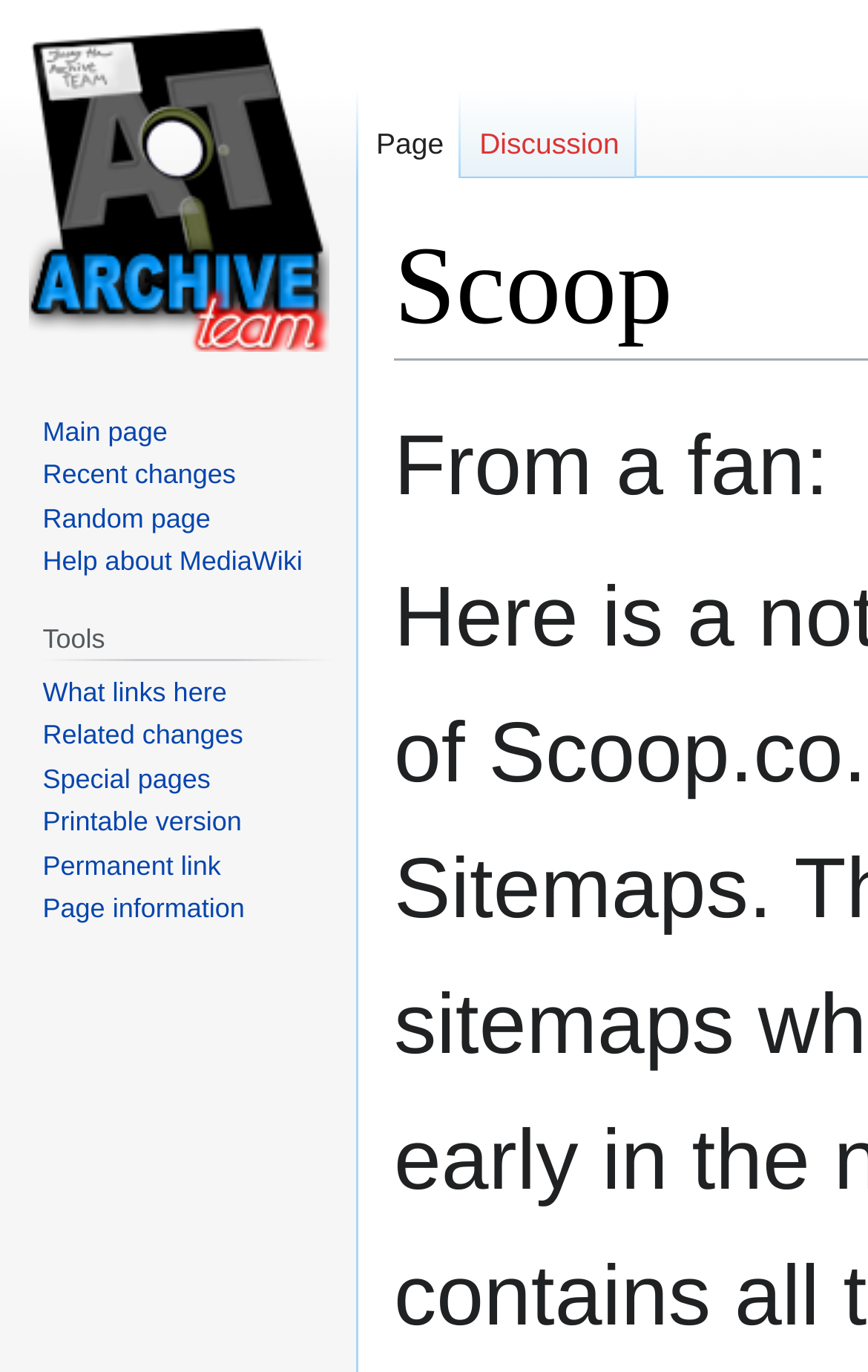Identify the bounding box coordinates of the clickable region required to complete the instruction: "Get help about MediaWiki". The coordinates should be given as four float numbers within the range of 0 and 1, i.e., [left, top, right, bottom].

[0.049, 0.398, 0.348, 0.421]